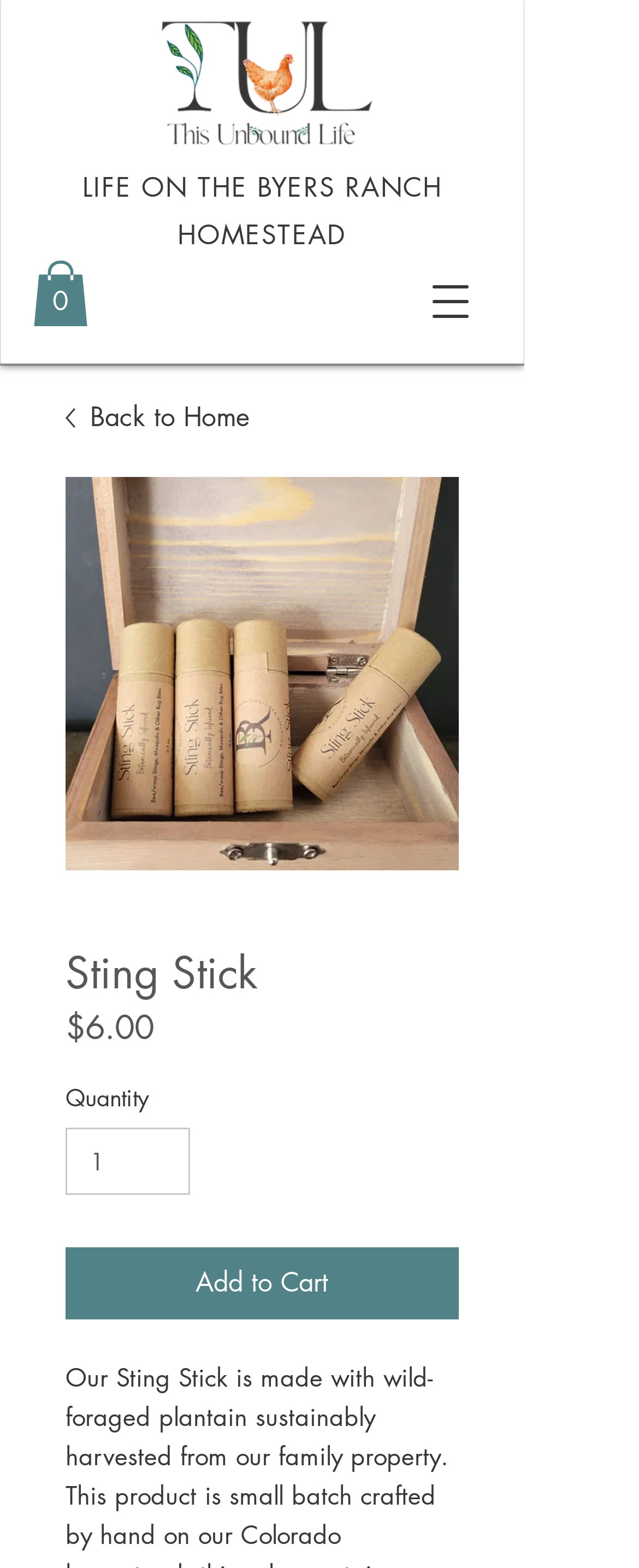Summarize the webpage in an elaborate manner.

The webpage is about a product called "Plantain Sting Stick" from "This Unbound Life". At the top left, there is a logo of "This Unbound Life" with a link to the homepage. Next to the logo, there is a text "LIFE ON THE BYERS RANCH HOMESTEAD". On the top right, there is a cart icon with a link to the cart page, which currently has 0 items.

Below the top navigation, there is a navigation menu button on the right side, which when opened, displays a menu with a link to the homepage and an image of the "Plantain Sting Stick" product. 

The main content of the page is focused on the "Plantain Sting Stick" product. There is a heading with the product name, followed by an image of the product. Below the image, there is a price tag of $6.00, with a label "Price" next to it. Further down, there is a "Quantity" label with a spin button to select the quantity, ranging from 1 to 5. Finally, there is an "Add to Cart" button to purchase the product.